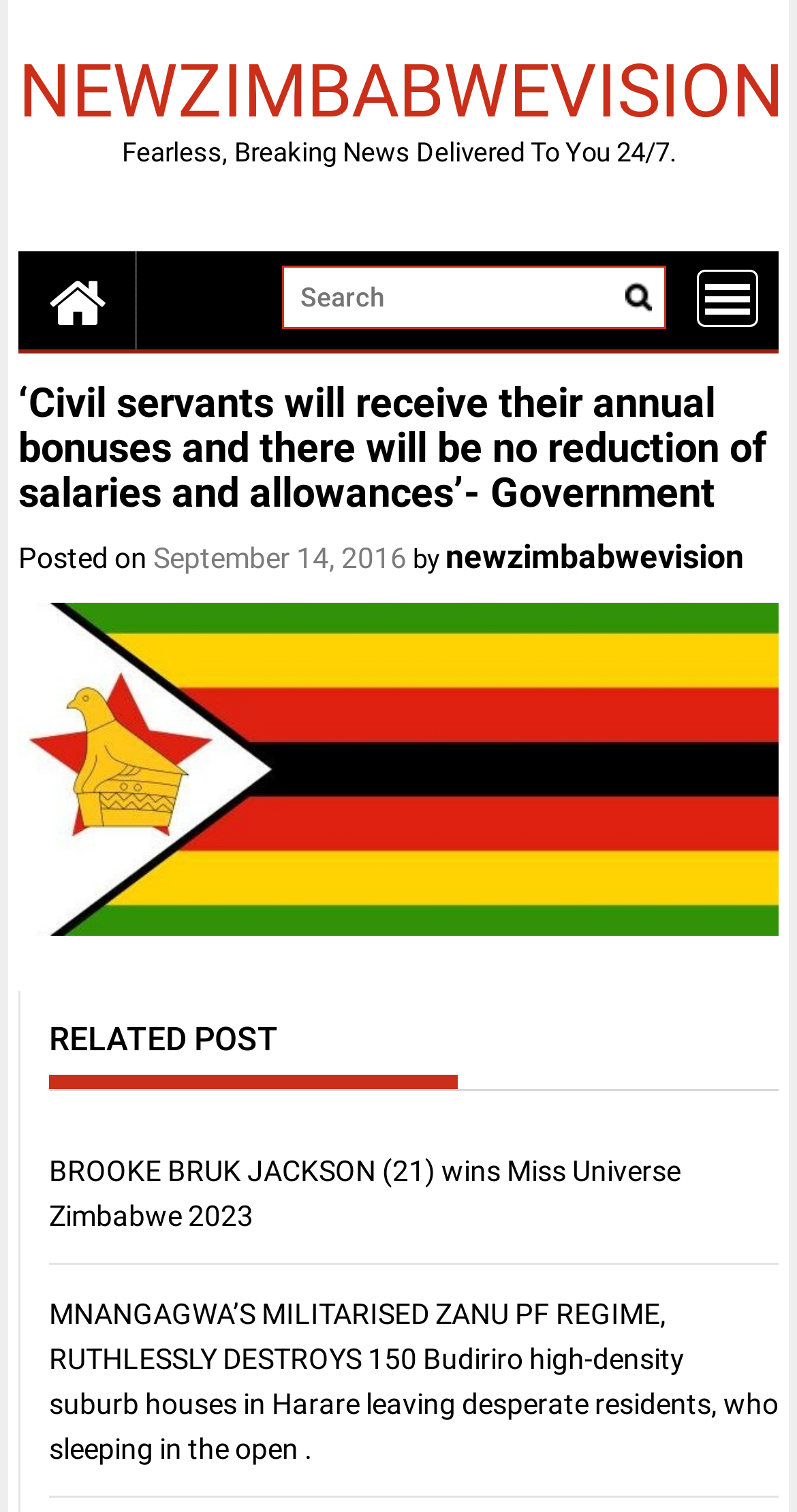Identify the bounding box coordinates for the UI element described as follows: value="Search". Use the format (top-left x, top-left y, bottom-right x, bottom-right y) and ensure all values are floating point numbers between 0 and 1.

[0.785, 0.186, 0.818, 0.207]